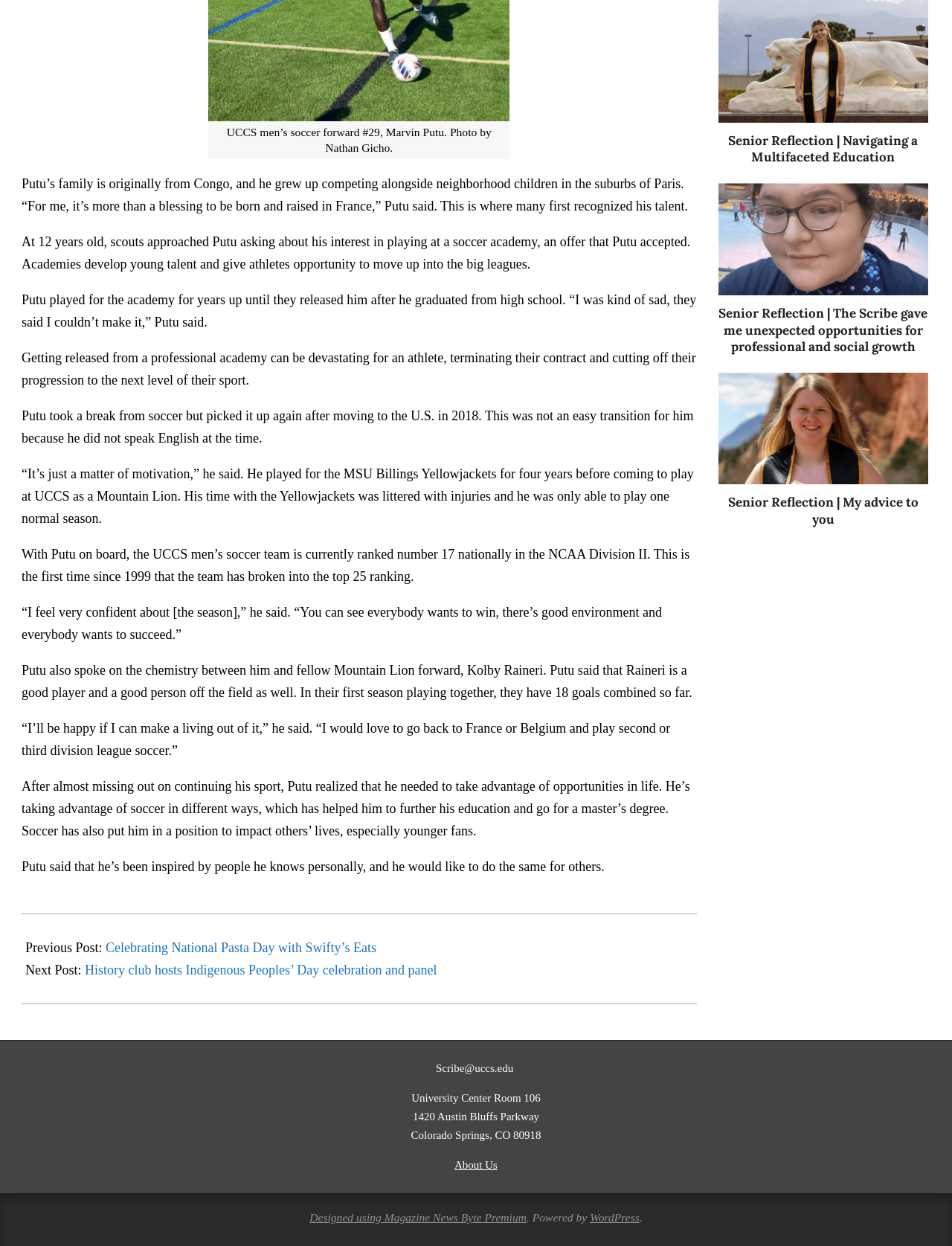Determine the coordinates of the bounding box that should be clicked to complete the instruction: "Click on the 'Home' link". The coordinates should be represented by four float numbers between 0 and 1: [left, top, right, bottom].

None